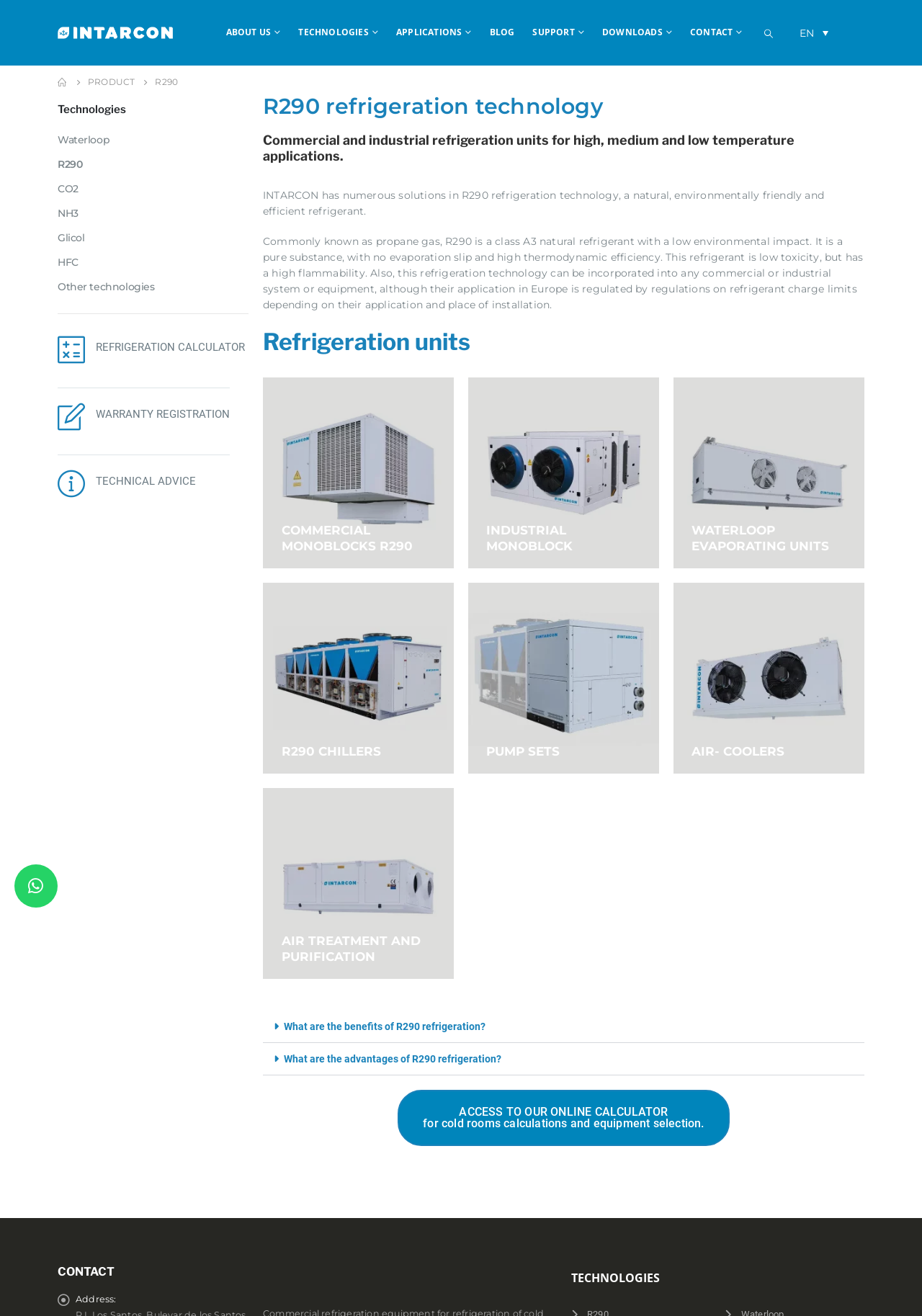Answer the following inquiry with a single word or phrase:
What is the language of the webpage?

English